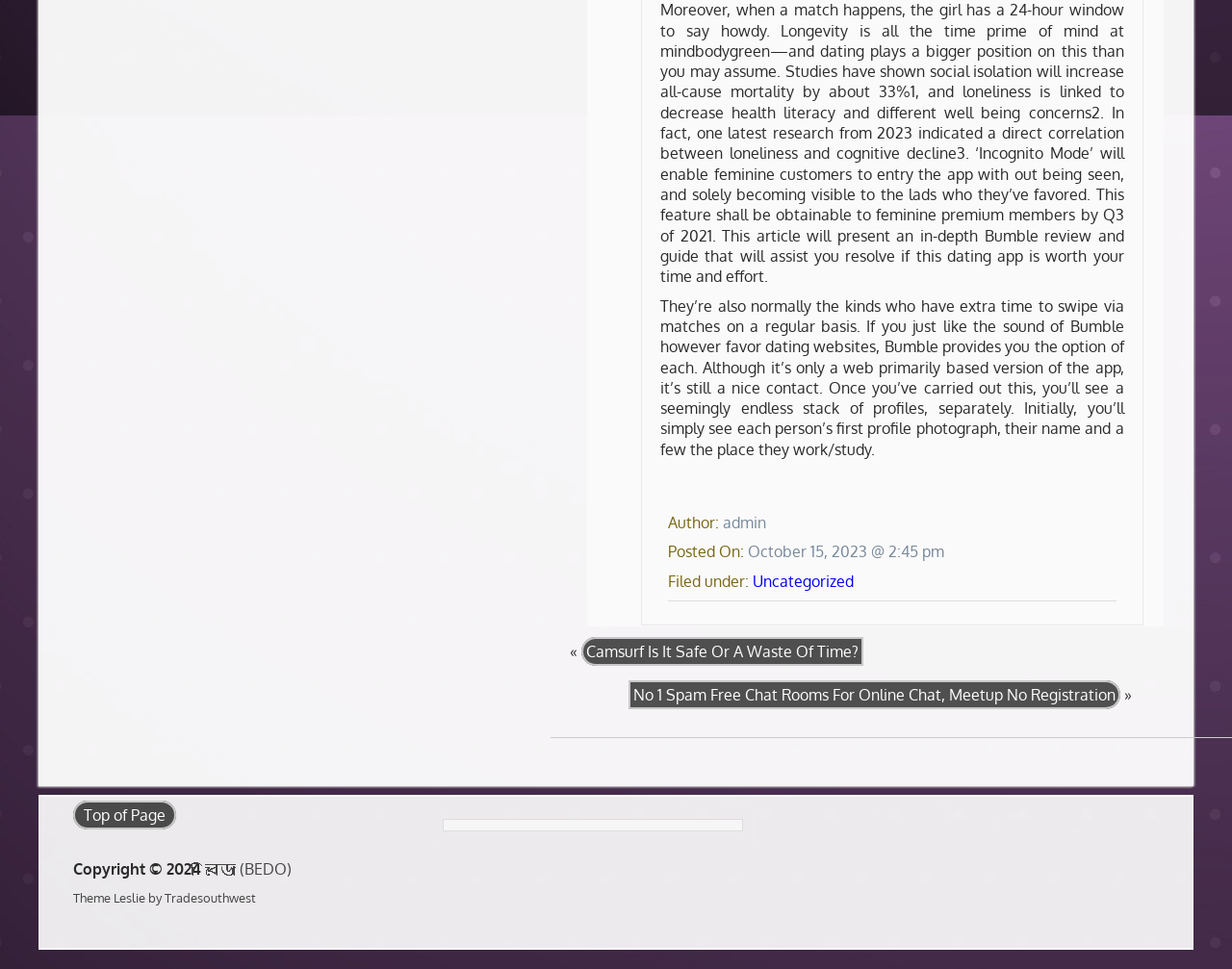Find and provide the bounding box coordinates for the UI element described here: "Top of Page". The coordinates should be given as four float numbers between 0 and 1: [left, top, right, bottom].

[0.059, 0.827, 0.143, 0.856]